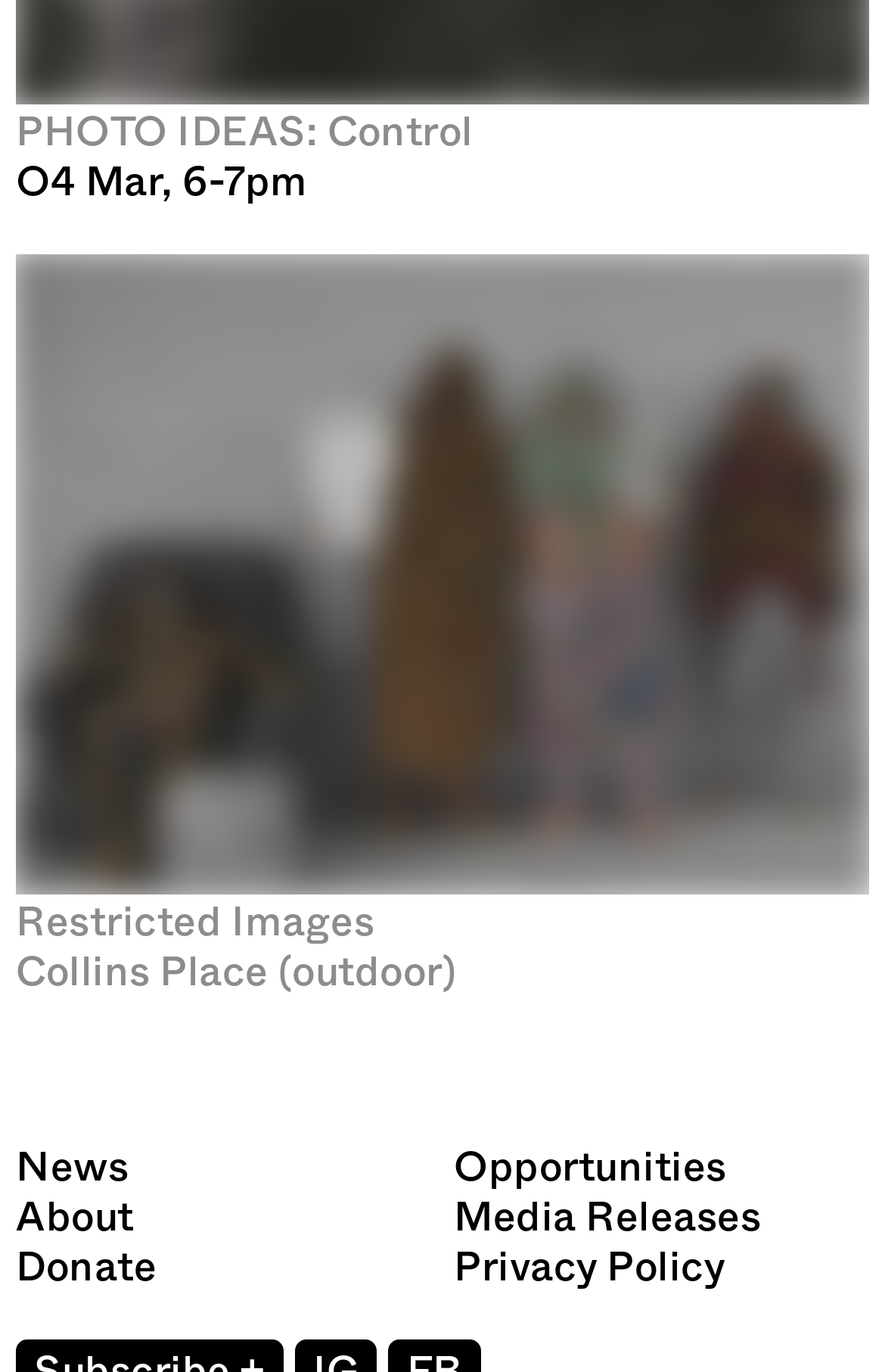Use a single word or phrase to answer this question: 
Who is the photographer of the image?

Patrick Waterhouse